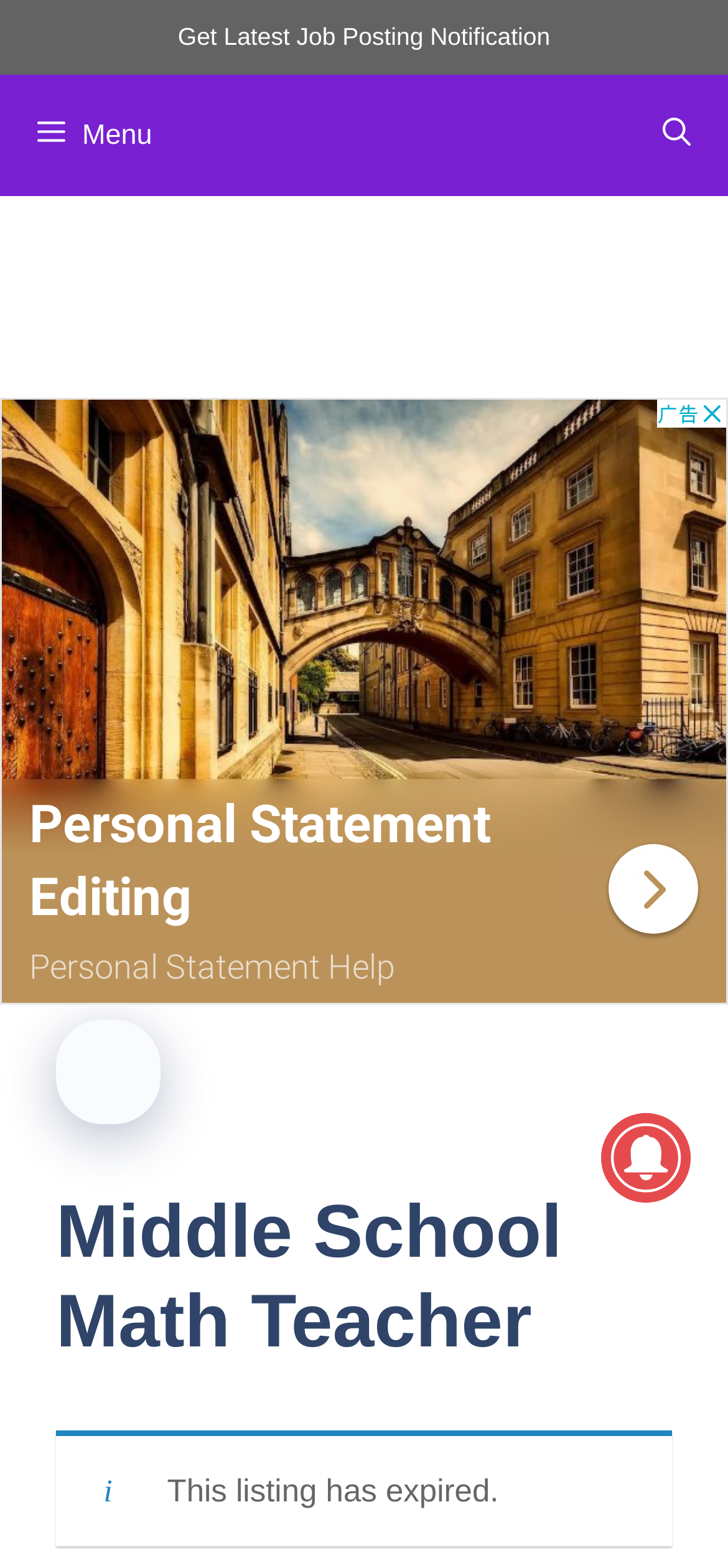Predict the bounding box of the UI element based on this description: "title="Home back - Meme Funny"".

None